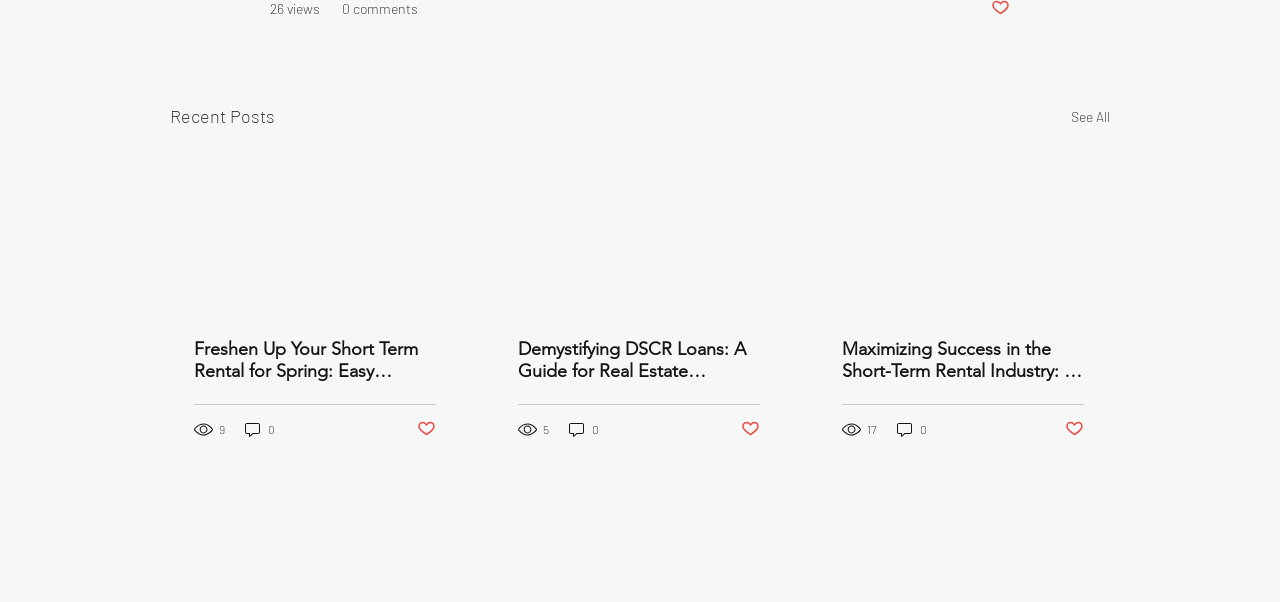Show me the bounding box coordinates of the clickable region to achieve the task as per the instruction: "Read the article about short term rental".

[0.152, 0.562, 0.341, 0.635]